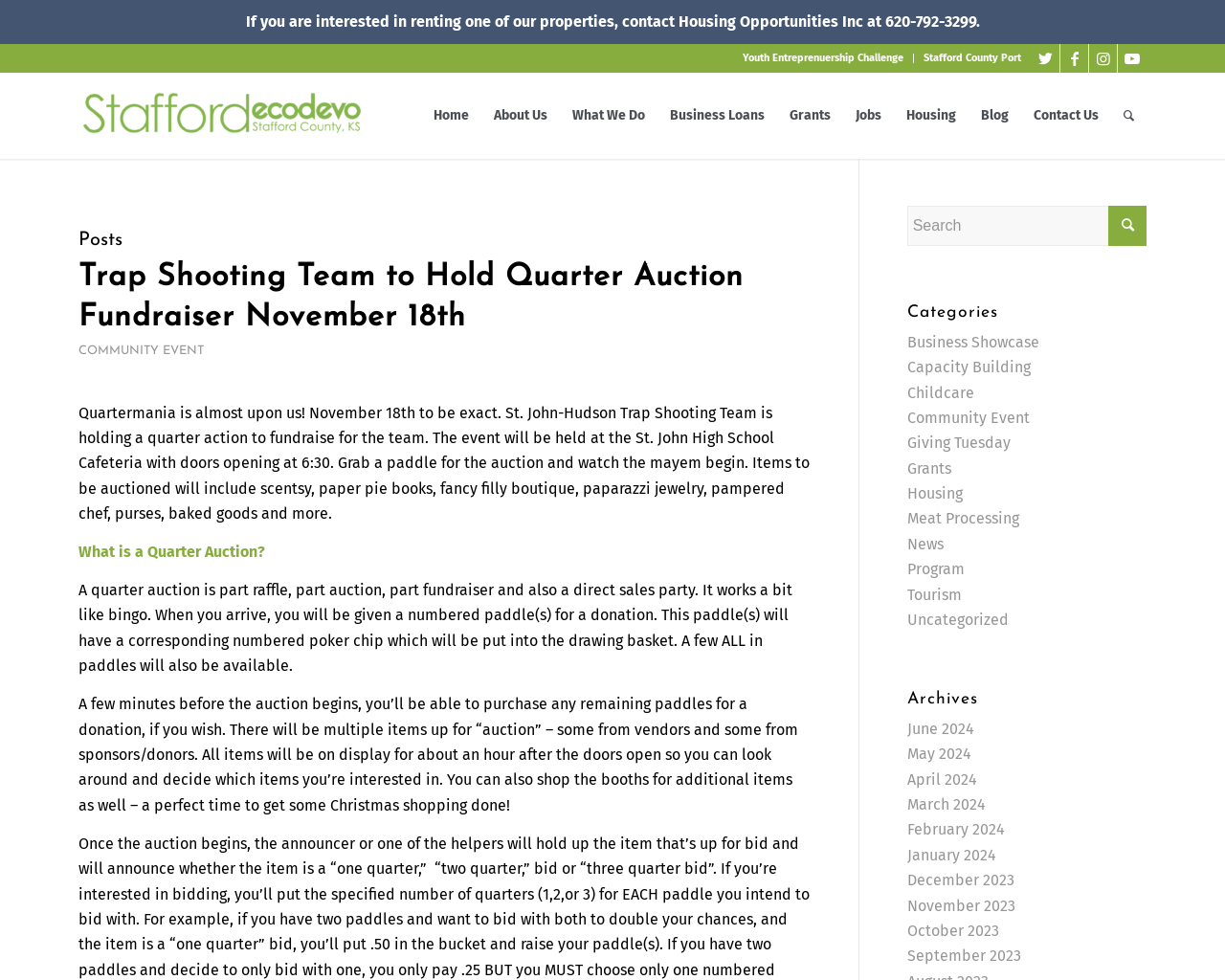What is the purpose of the 'Youth Entreprenuership Challenge' link?
Refer to the image and provide a one-word or short phrase answer.

Unknown